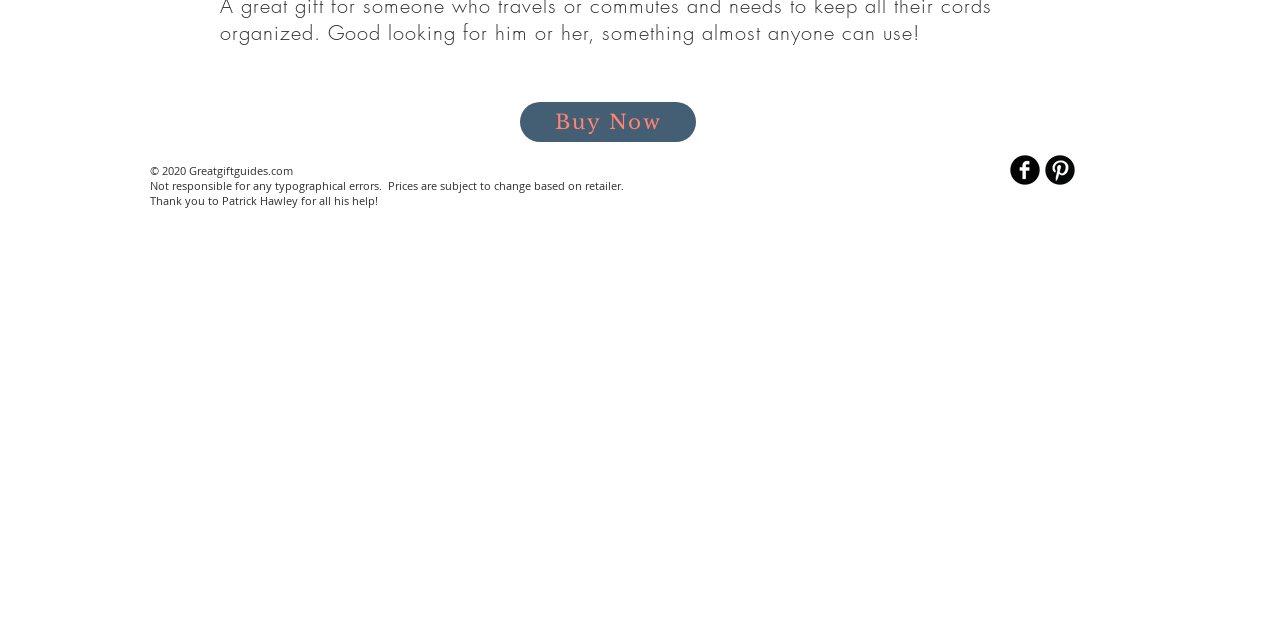For the element described, predict the bounding box coordinates as (top-left x, top-left y, bottom-right x, bottom-right y). All values should be between 0 and 1. Element description: Buy Now

[0.406, 0.16, 0.544, 0.222]